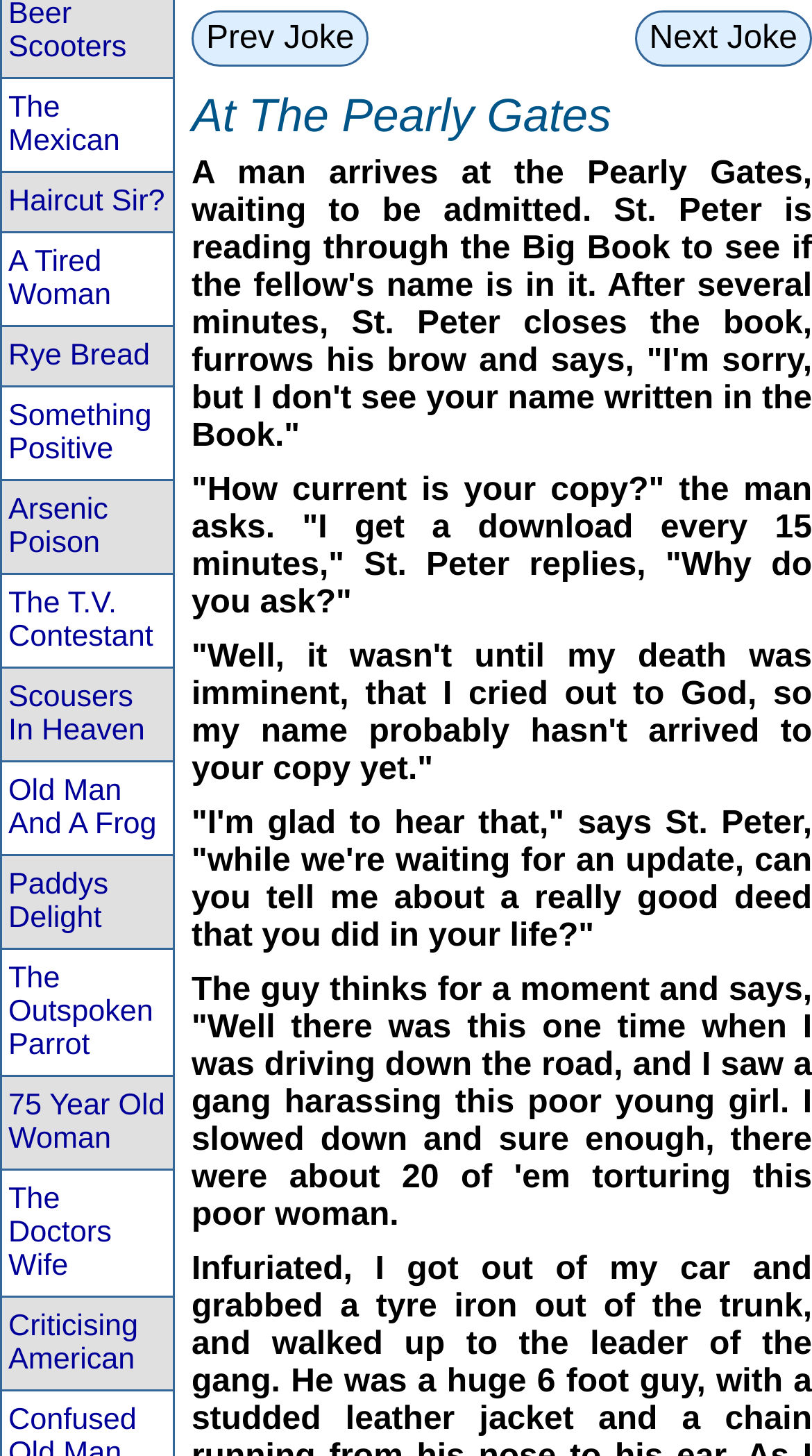Extract the bounding box coordinates for the HTML element that matches this description: "Criticising American". The coordinates should be four float numbers between 0 and 1, i.e., [left, top, right, bottom].

[0.003, 0.891, 0.213, 0.954]